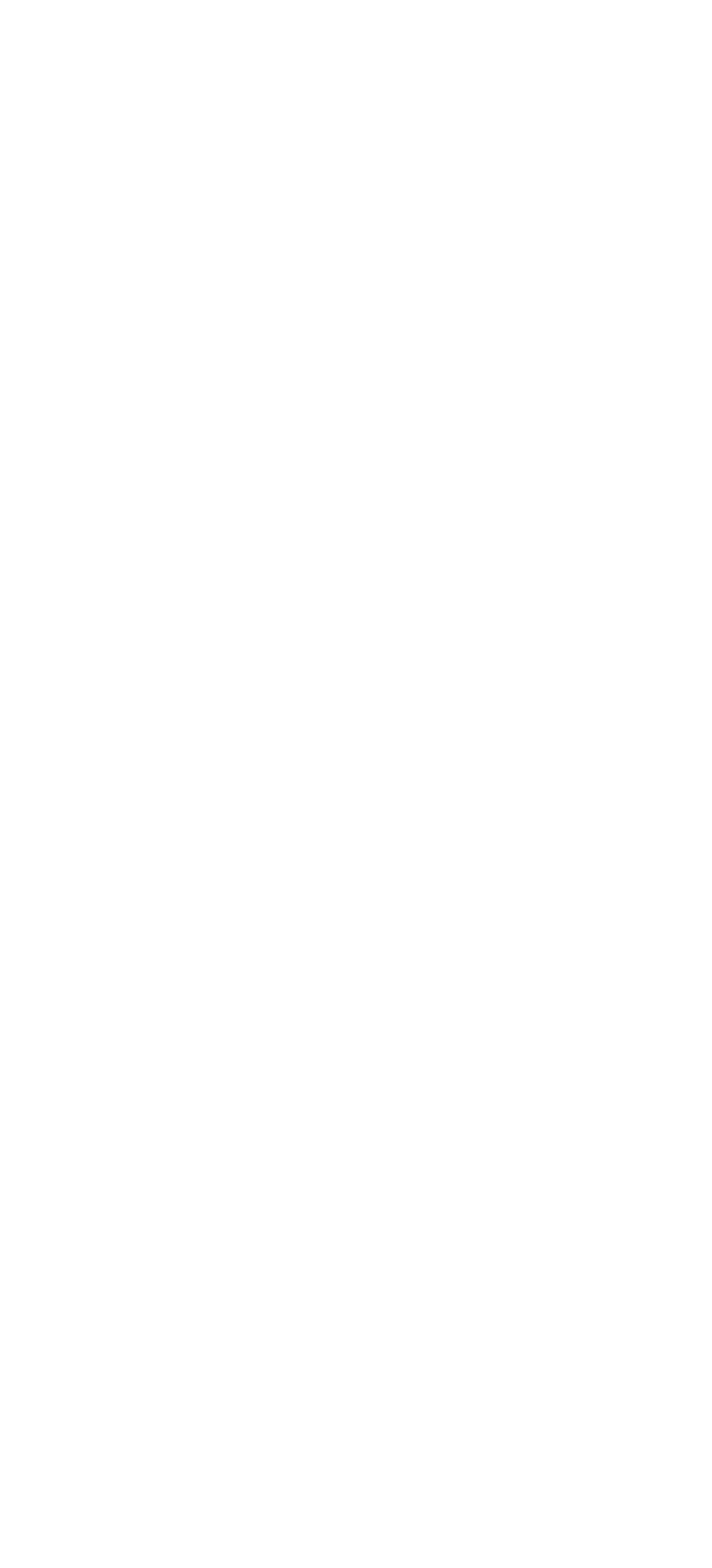Answer the question in one word or a short phrase:
How can I contact M/Gallery?

gallery@mdarbnica.lv